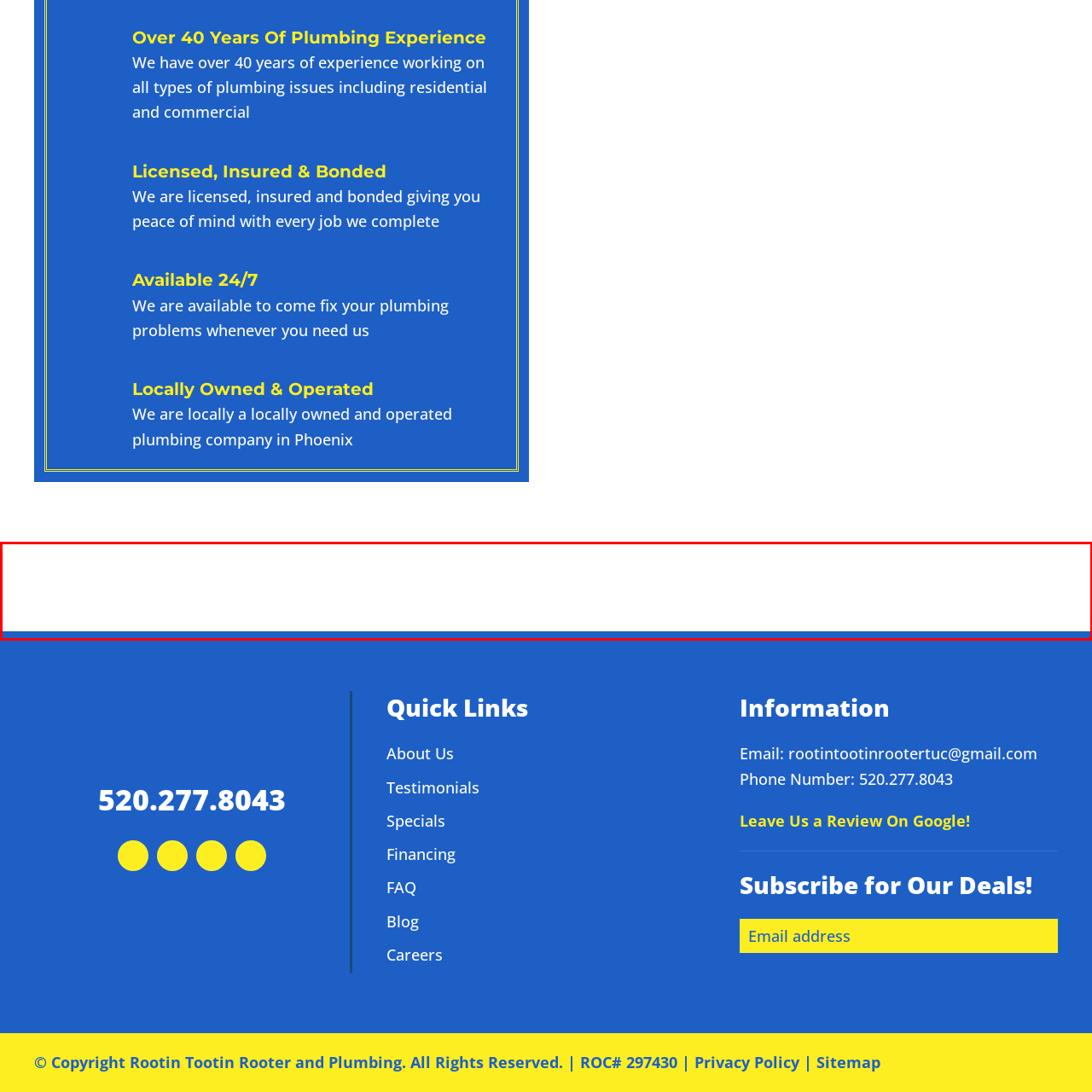Offer an in-depth description of the scene contained in the red rectangle.

The image features a prominent blue wave design, serving as a backdrop for the content on the webpage. This visual element adds a dynamic and refreshing touch, reflecting aspects of fluidity and movement, which are often associated with plumbing services. Positioned at the lower part of the page, the wave graphic complements the overall aesthetic, enhancing the professionalism and appeal of the plumbing service being advertised. This design is strategically placed to draw attention to essential information and to reinforce the brand's identity amidst textual elements that highlight the company's values and offerings.